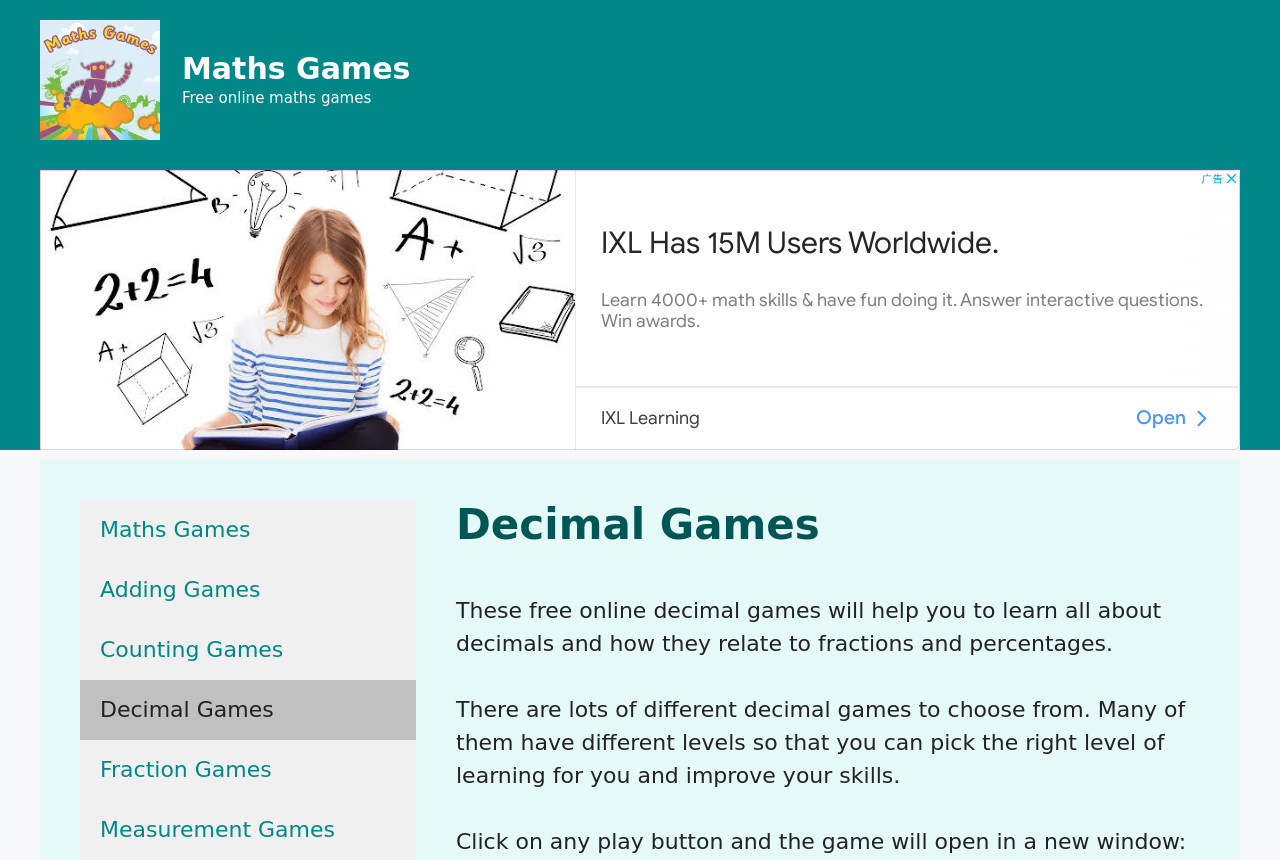Provide a single word or phrase answer to the question: 
What is the topic of the website?

Maths